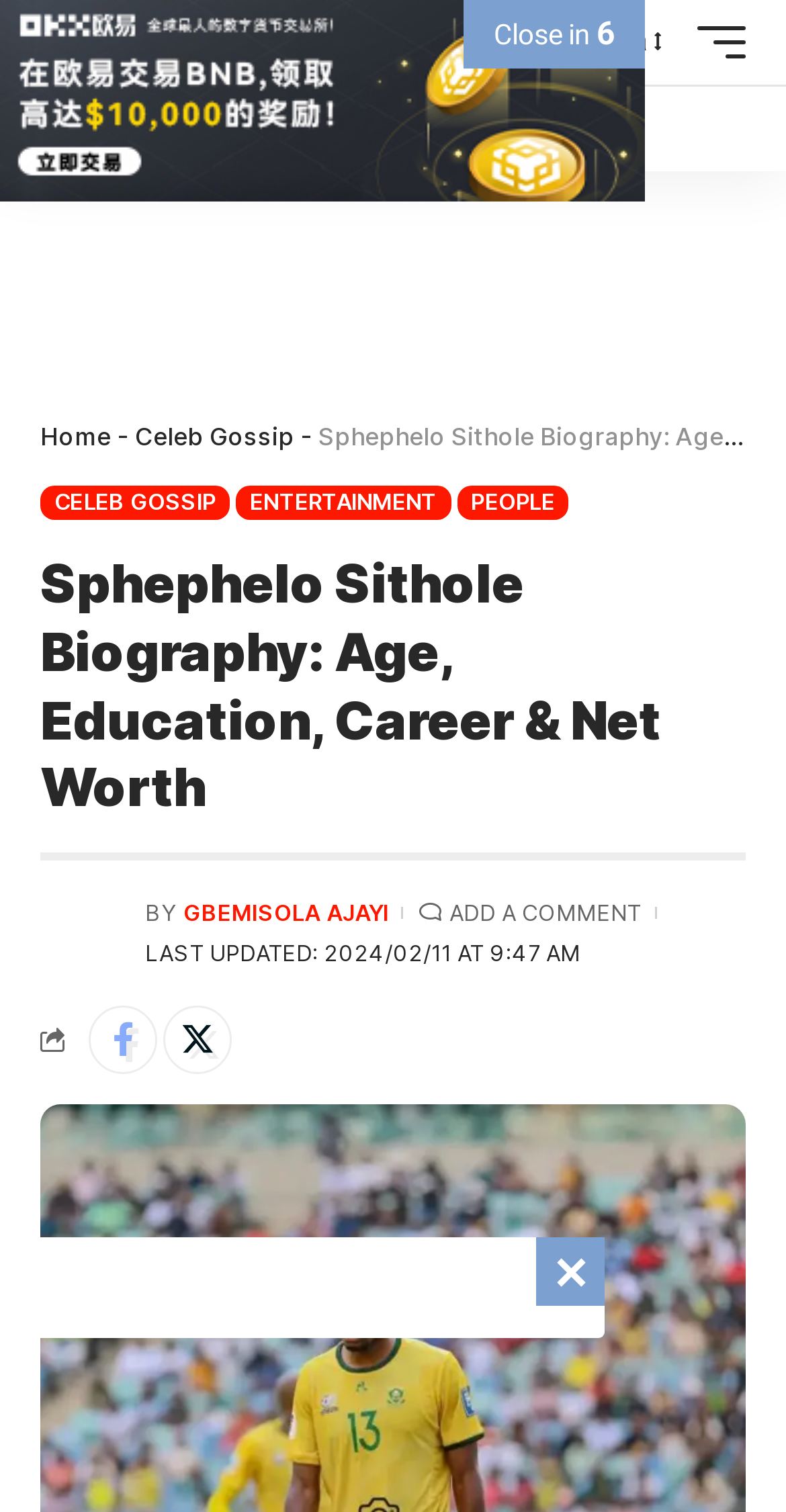Extract the primary header of the webpage and generate its text.

Sphephelo Sithole Biography: Age, Education, Career & Net Worth